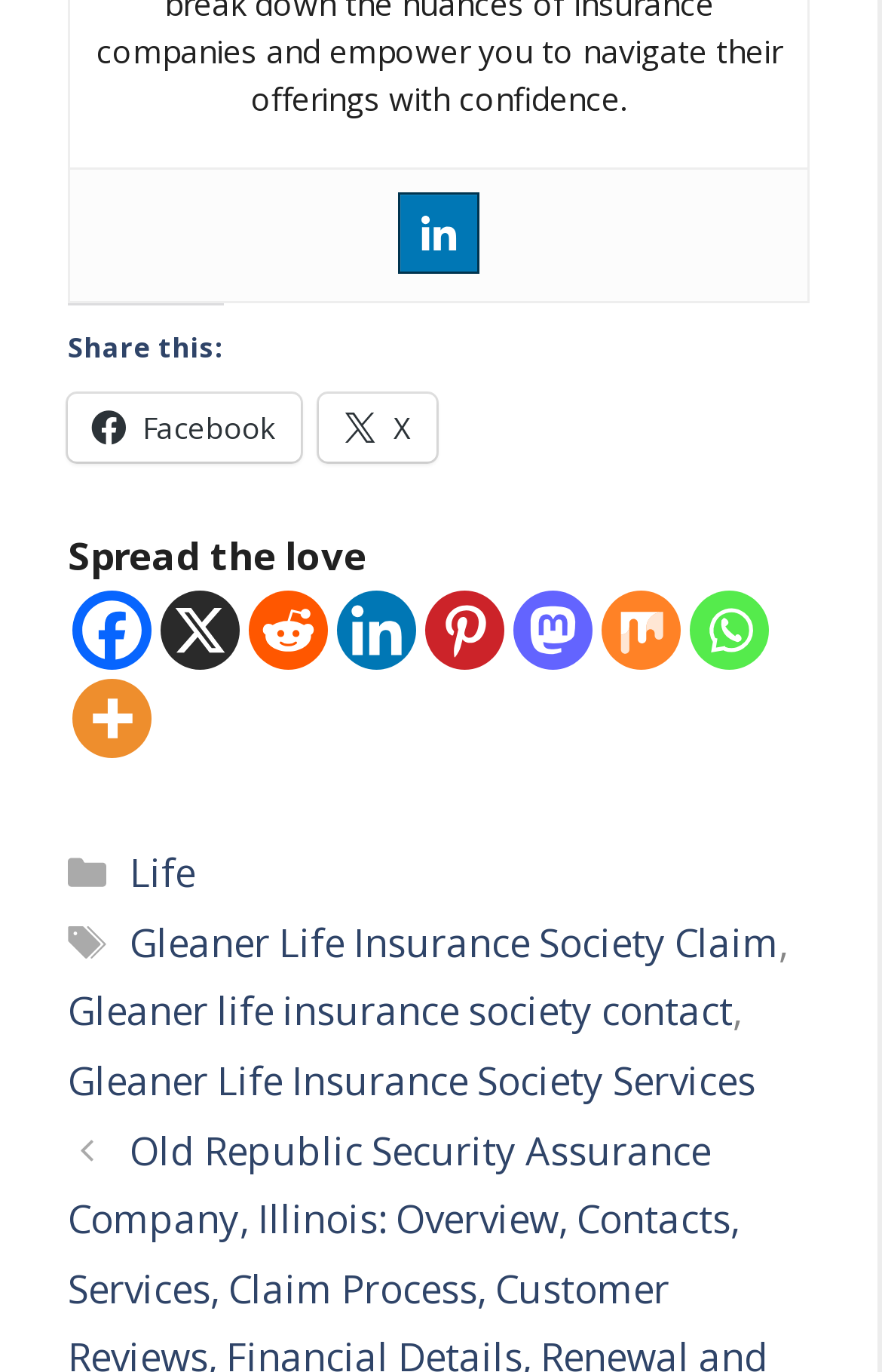Please give a one-word or short phrase response to the following question: 
How many links are available under the 'More' dropdown?

1